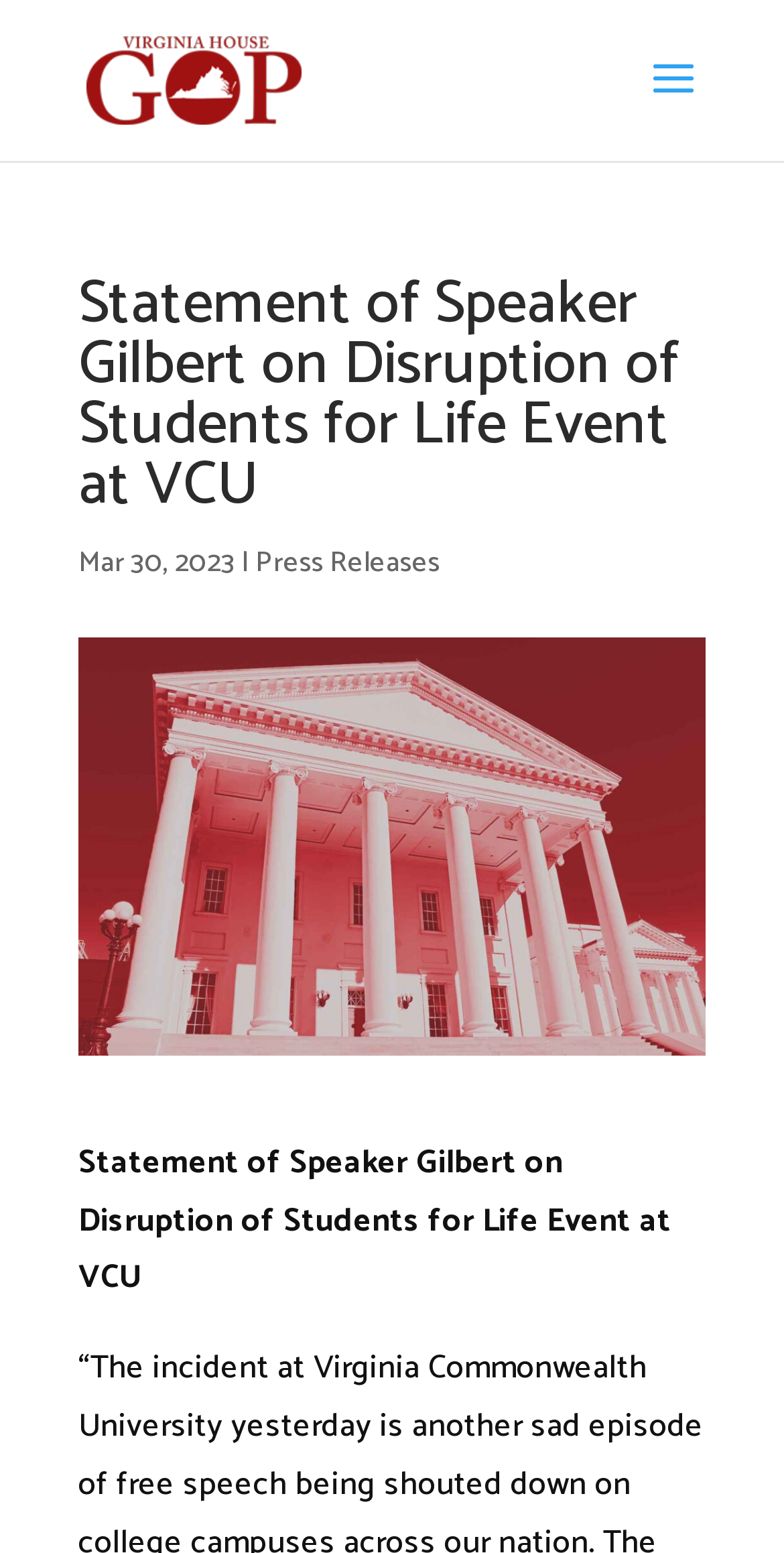Describe the webpage meticulously, covering all significant aspects.

The webpage appears to be a press release or statement from the Virginia House Republicans. At the top left of the page, there is a link to the Virginia House Republicans' website, accompanied by an image of their logo. Below this, there is a heading that reads "Statement of Speaker Gilbert on Disruption of Students for Life Event at VCU". 

To the right of the heading, there is a date "Mar 30, 2023" followed by a vertical line and a link to "Press Releases". 

The main content of the webpage is a statement, which is also titled "Statement of Speaker Gilbert on Disruption of Students for Life Event at VCU". This statement is positioned in the middle of the page and takes up most of the vertical space. The content of the statement is not explicitly mentioned in the meta description, but it seems to be related to the behavior of students opposed to pro-life speakers, as described in the meta description.